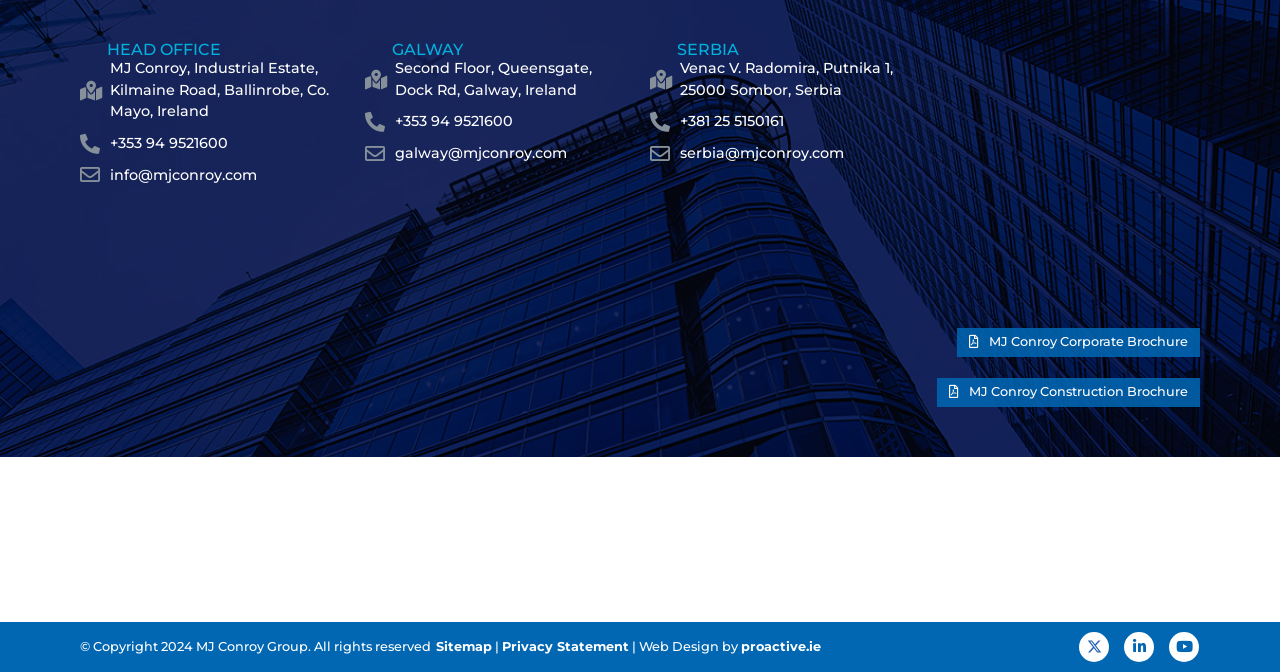Determine the bounding box coordinates of the clickable element to achieve the following action: 'View contact information for Head Office'. Provide the coordinates as four float values between 0 and 1, formatted as [left, top, right, bottom].

[0.084, 0.063, 0.27, 0.087]